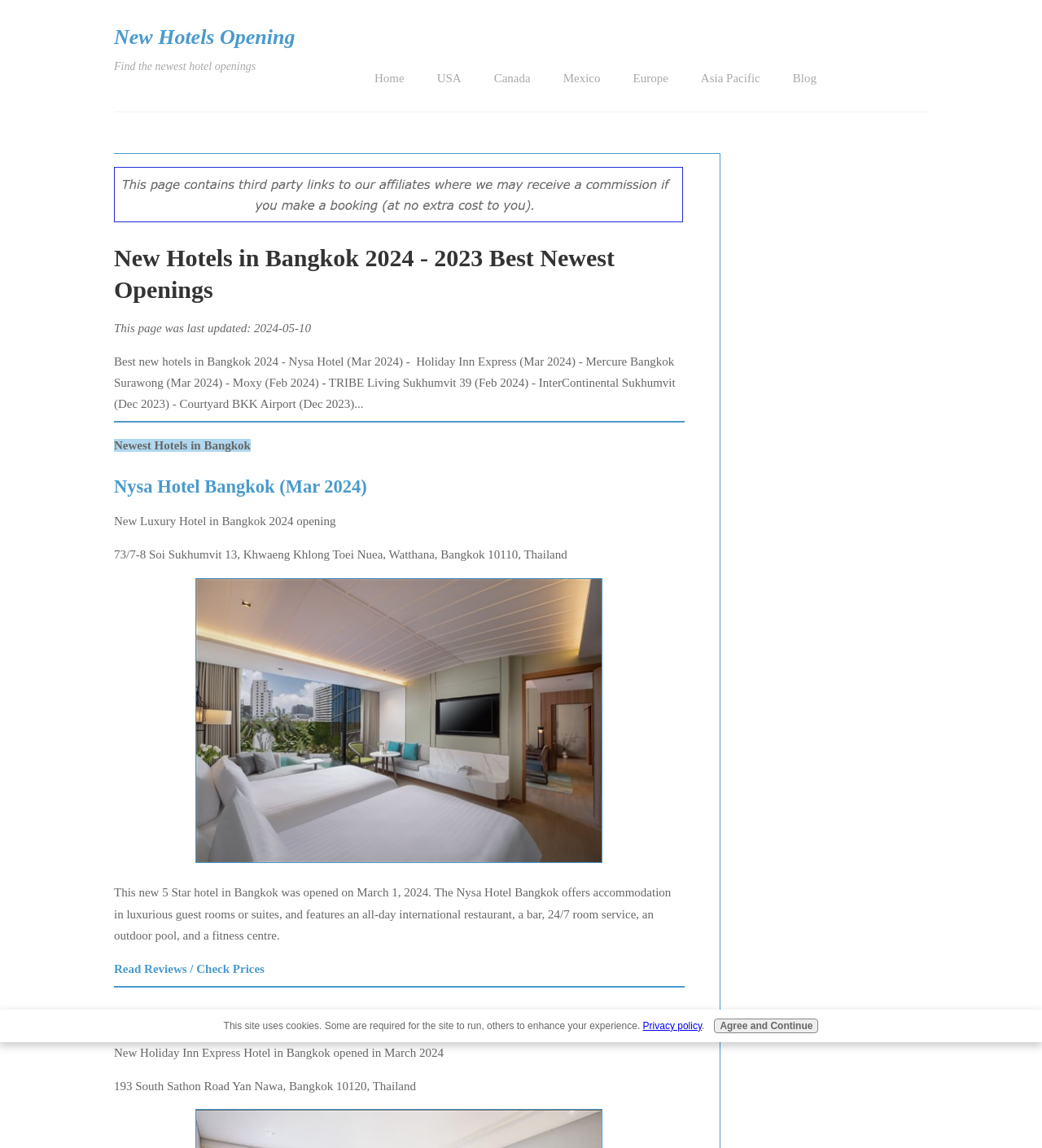Please find the bounding box coordinates for the clickable element needed to perform this instruction: "Learn more about Db2 Developer Extension features".

None